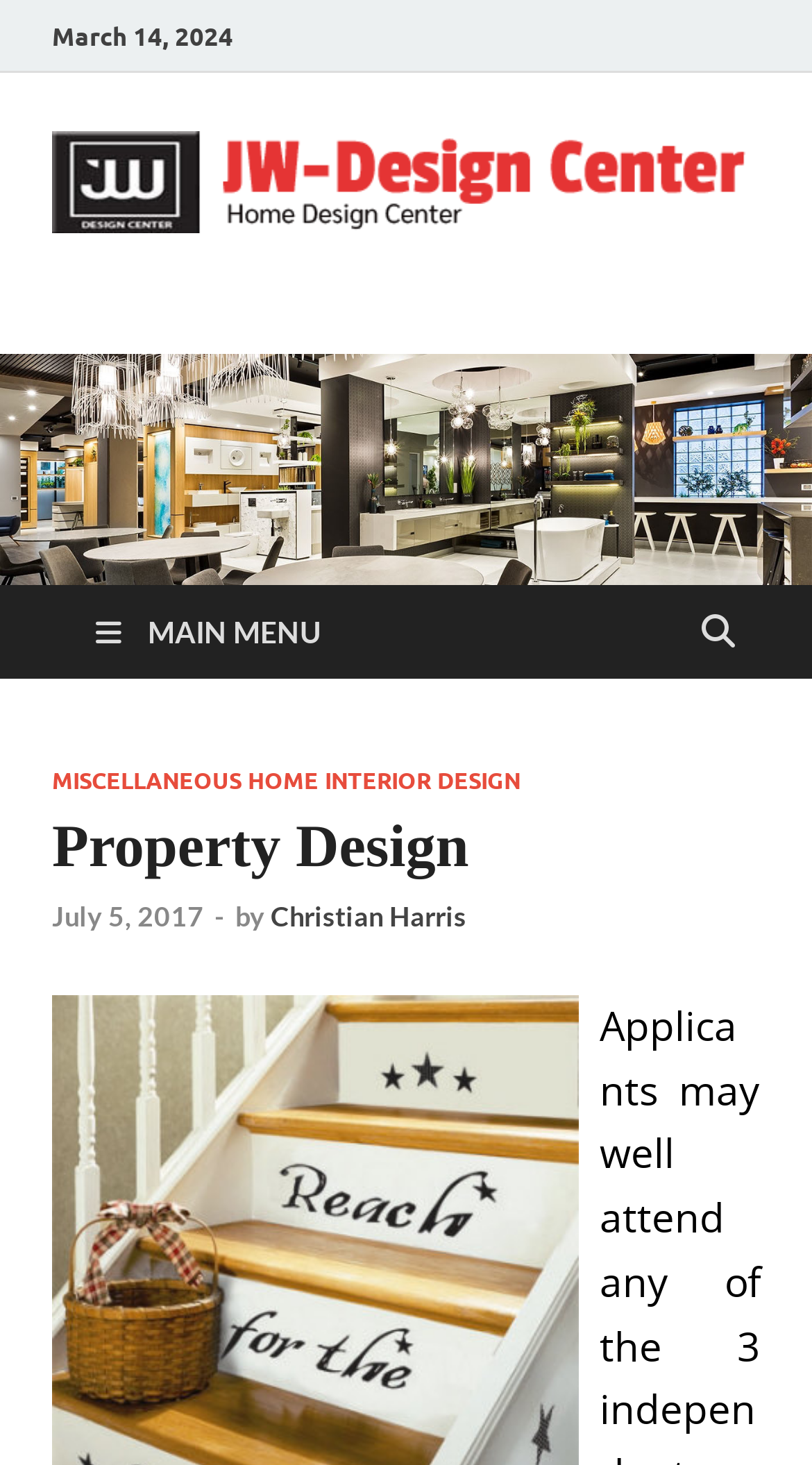Provide the bounding box coordinates for the UI element that is described as: "July 5, 2017July 10, 2017".

[0.064, 0.614, 0.251, 0.637]